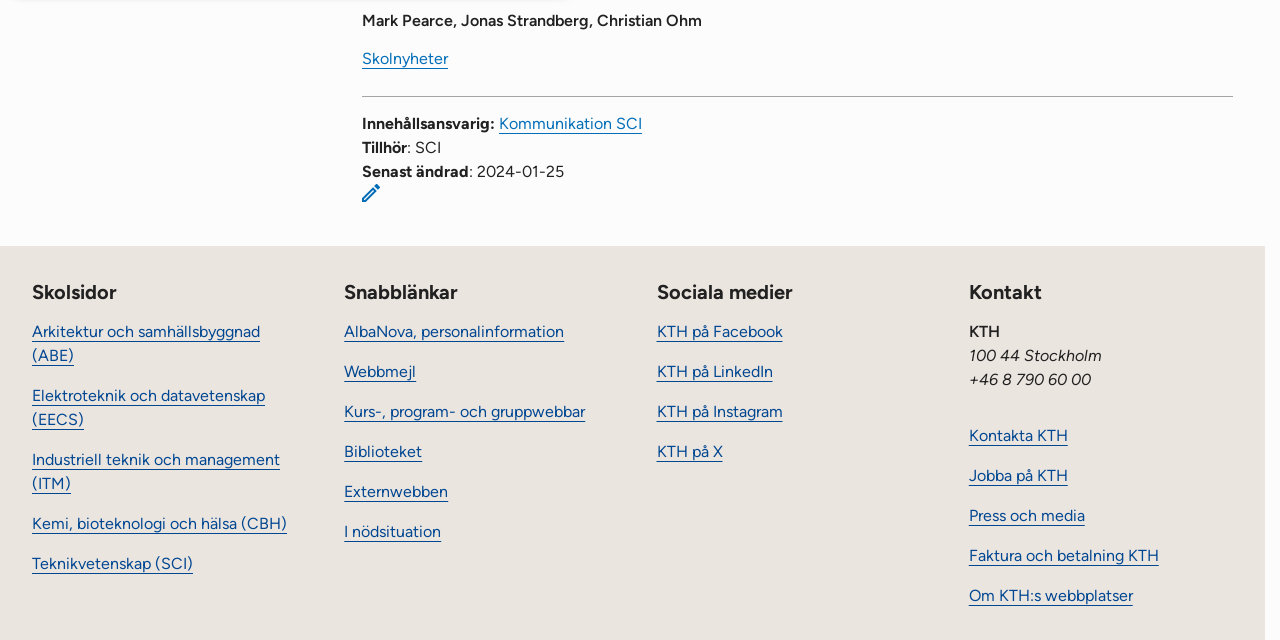Find the bounding box coordinates of the element's region that should be clicked in order to follow the given instruction: "Contact KTH". The coordinates should consist of four float numbers between 0 and 1, i.e., [left, top, right, bottom].

[0.757, 0.666, 0.834, 0.695]